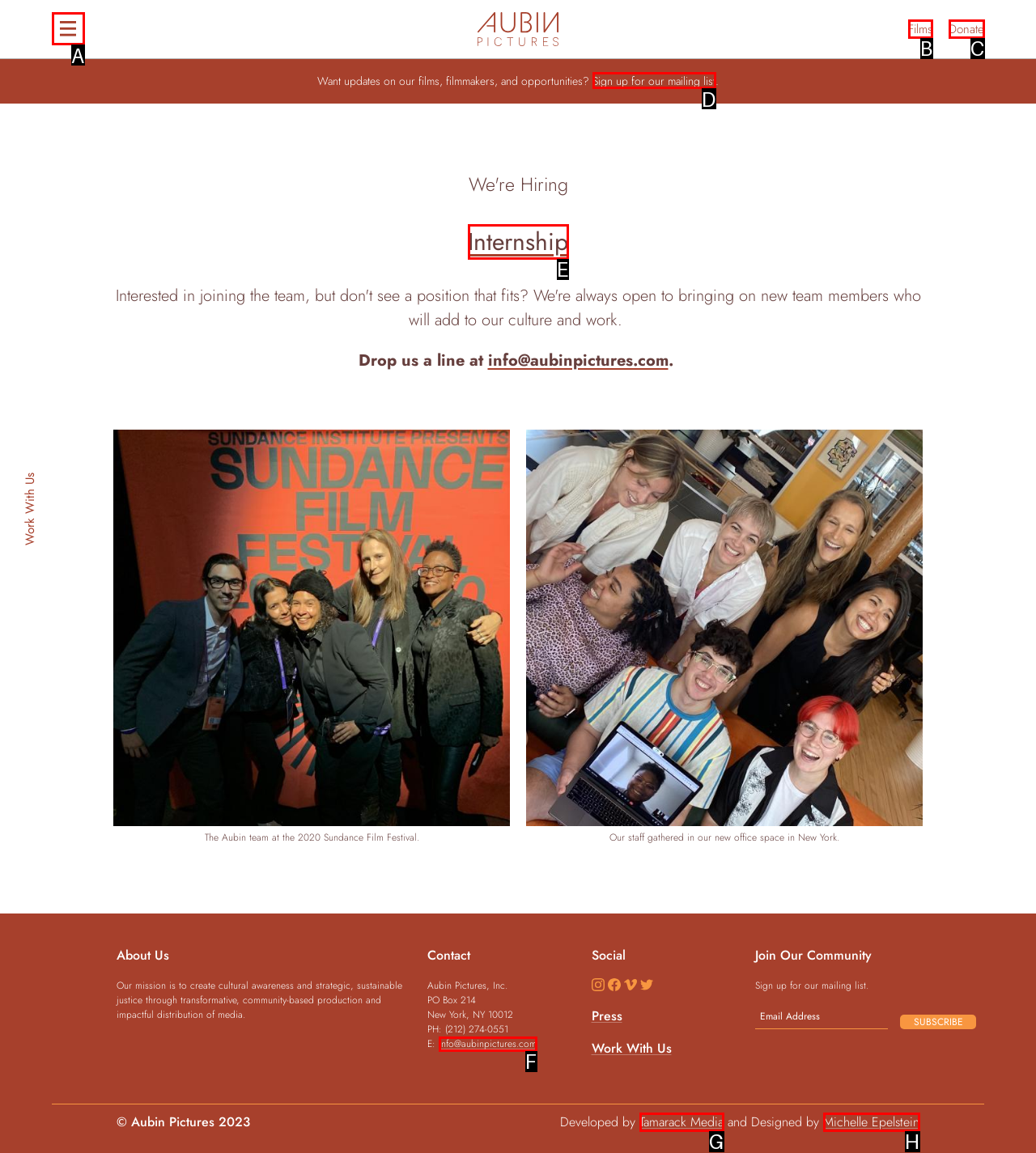Tell me which one HTML element best matches the description: Tamarack Media
Answer with the option's letter from the given choices directly.

G